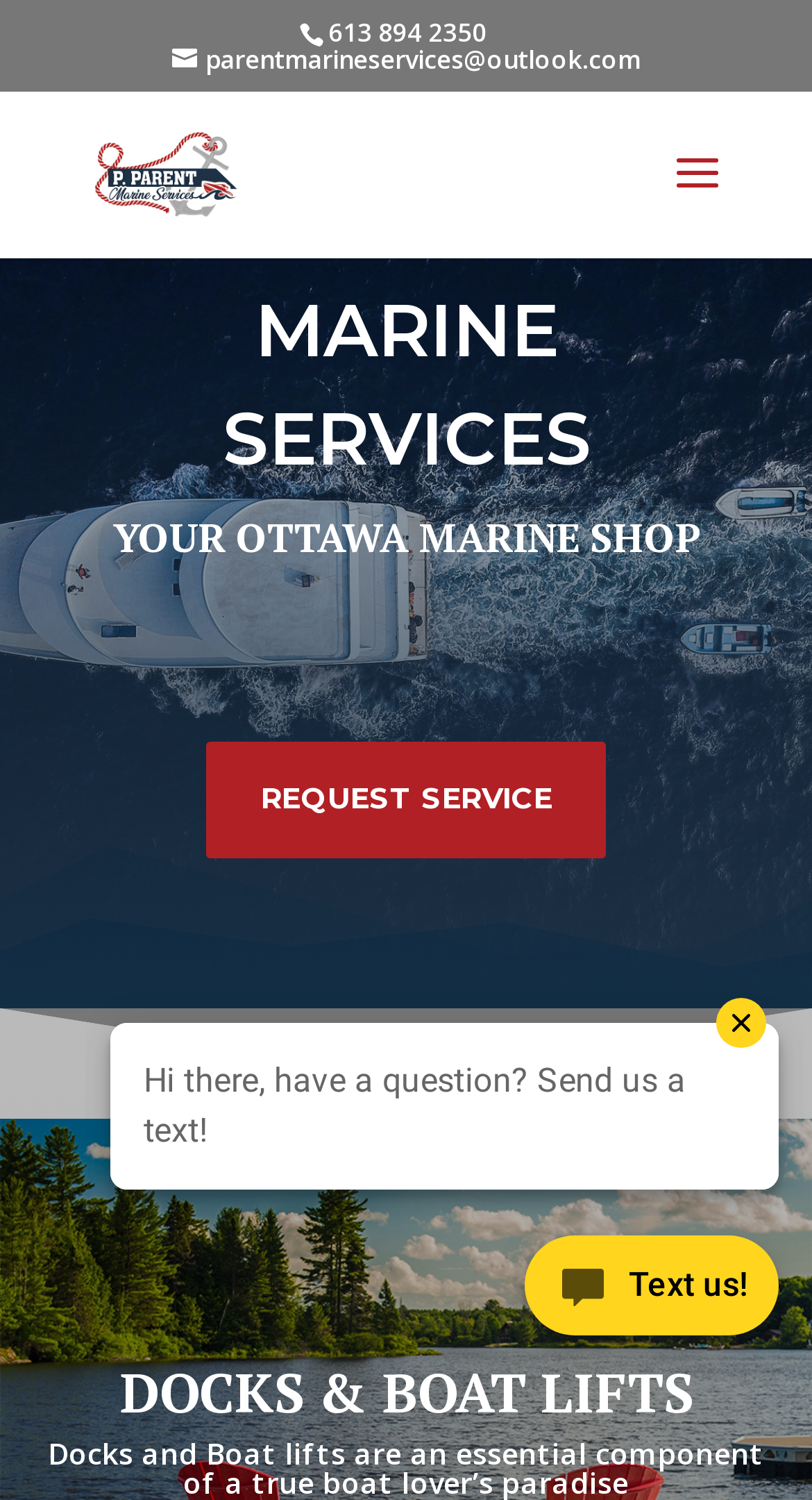Is there a link to request service?
Could you please answer the question thoroughly and with as much detail as possible?

I found a link with the text 'REQUEST SERVICE 5' by looking at the link element with the bounding box coordinates [0.255, 0.494, 0.747, 0.572]. This suggests that users can request service through this link.